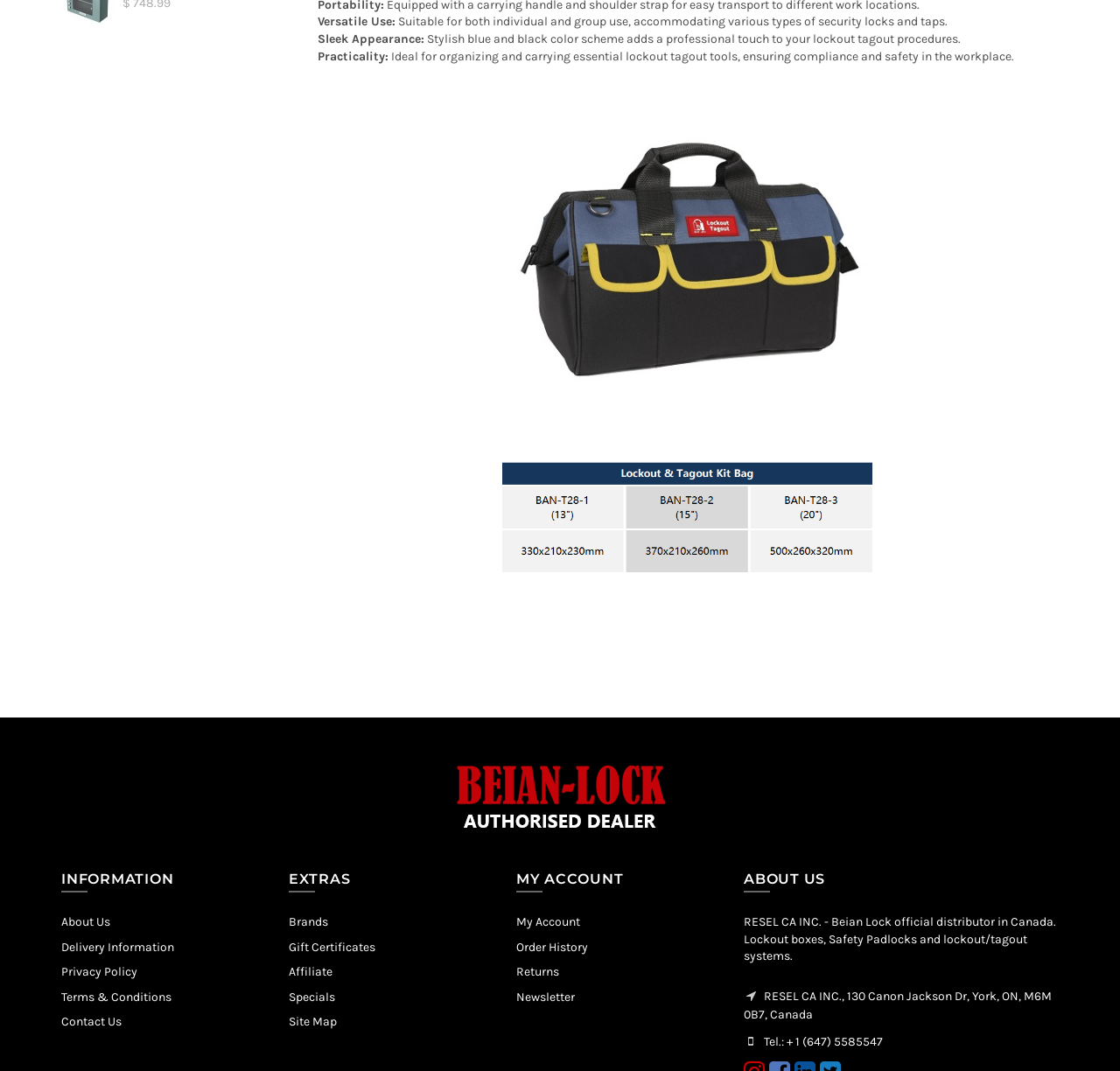Specify the bounding box coordinates of the area to click in order to follow the given instruction: "Click About Us."

[0.055, 0.854, 0.098, 0.868]